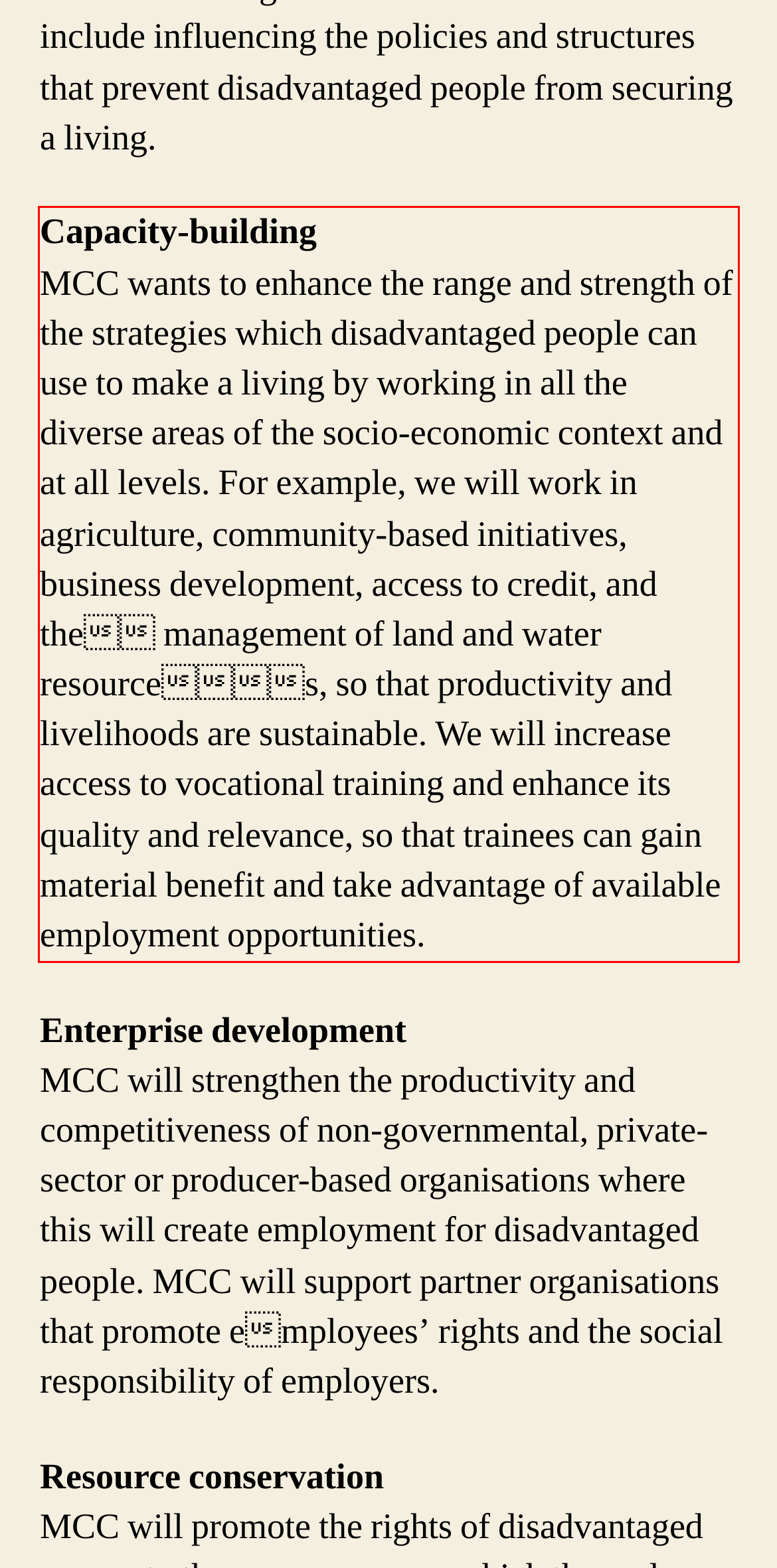Using the provided webpage screenshot, recognize the text content in the area marked by the red bounding box.

Capacity-building MCC wants to enhance the range and strength of the strategies which disadvantaged people can use to make a living by working in all the diverse areas of the socio-economic context and at all levels. For example, we will work in agriculture, community-based initiatives, business development, access to credit, and the management of land and water resource s, so that productivity and livelihoods are sustainable. We will increase access to vocational training and enhance its quality and relevance, so that trainees can gain material benefit and take advantage of available employment opportunities.